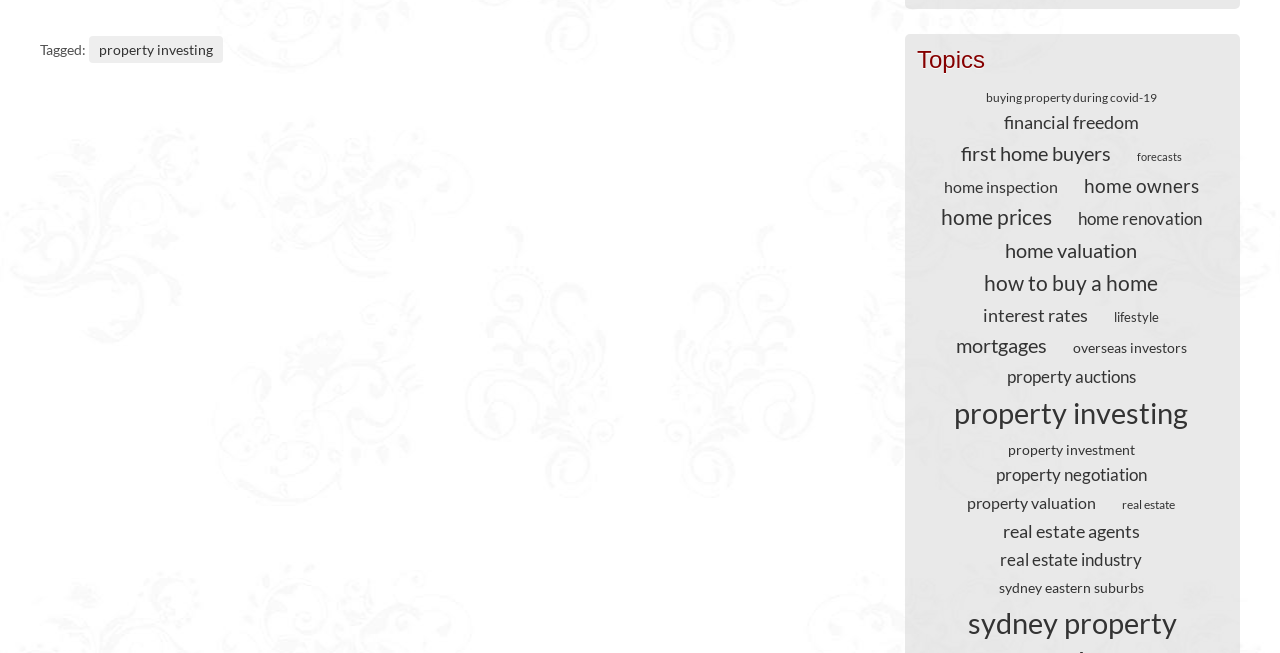Reply to the question with a single word or phrase:
How many links are under the 'Topics' category?

20 links